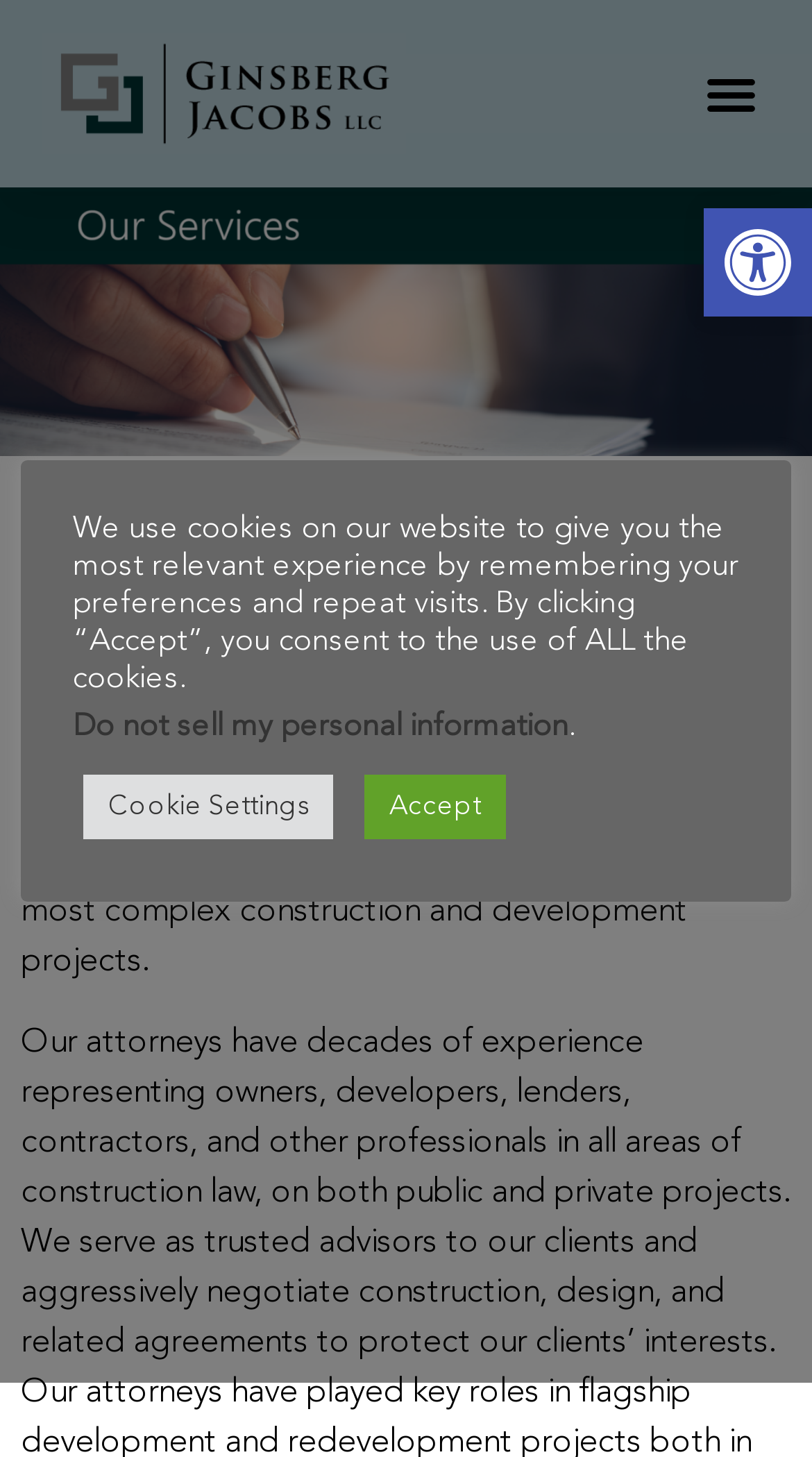Using the element description alt="Ginsberg Jacobs LLC Logo", predict the bounding box coordinates for the UI element. Provide the coordinates in (top-left x, top-left y, bottom-right x, bottom-right y) format with values ranging from 0 to 1.

[0.051, 0.023, 0.5, 0.106]